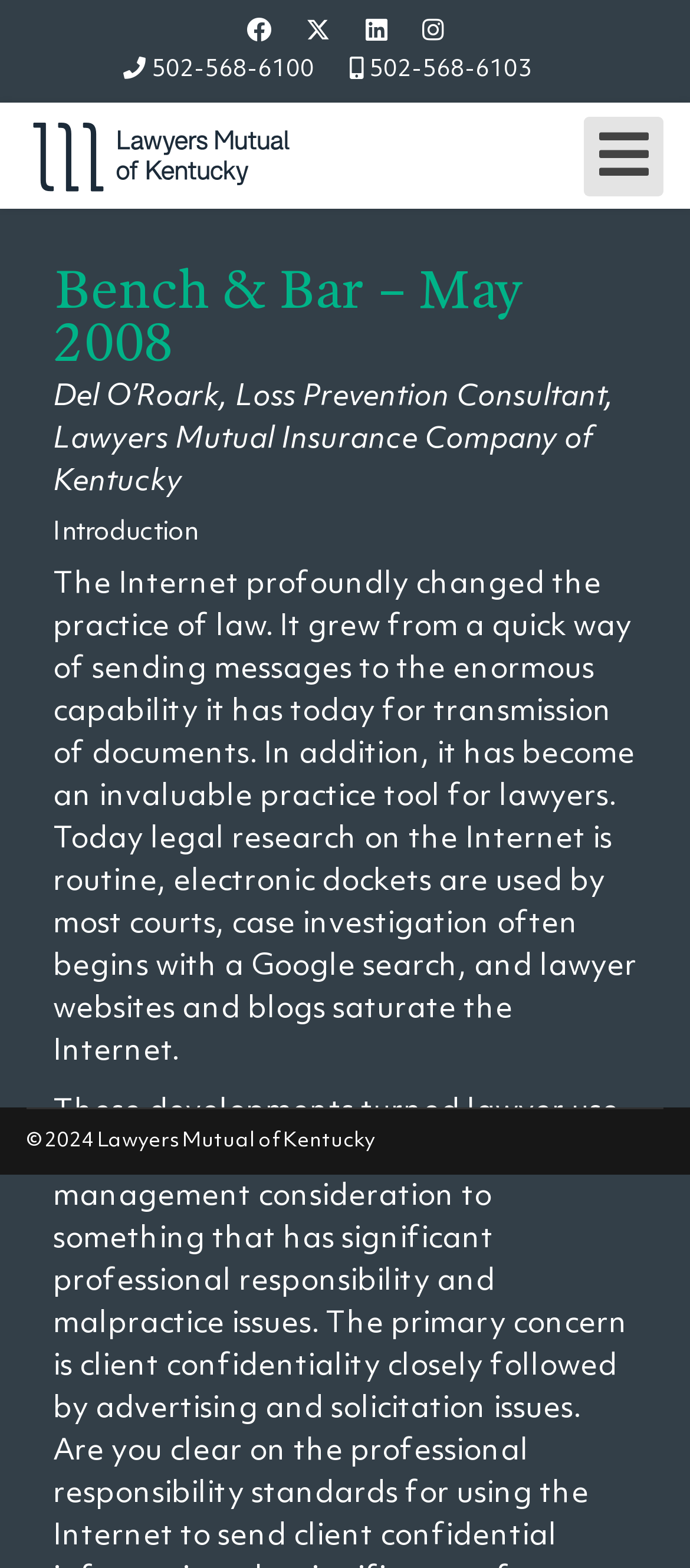Provide the bounding box coordinates of the HTML element this sentence describes: "alt="Lawyers Mutual of Kentucky"". The bounding box coordinates consist of four float numbers between 0 and 1, i.e., [left, top, right, bottom].

[0.038, 0.074, 0.427, 0.125]